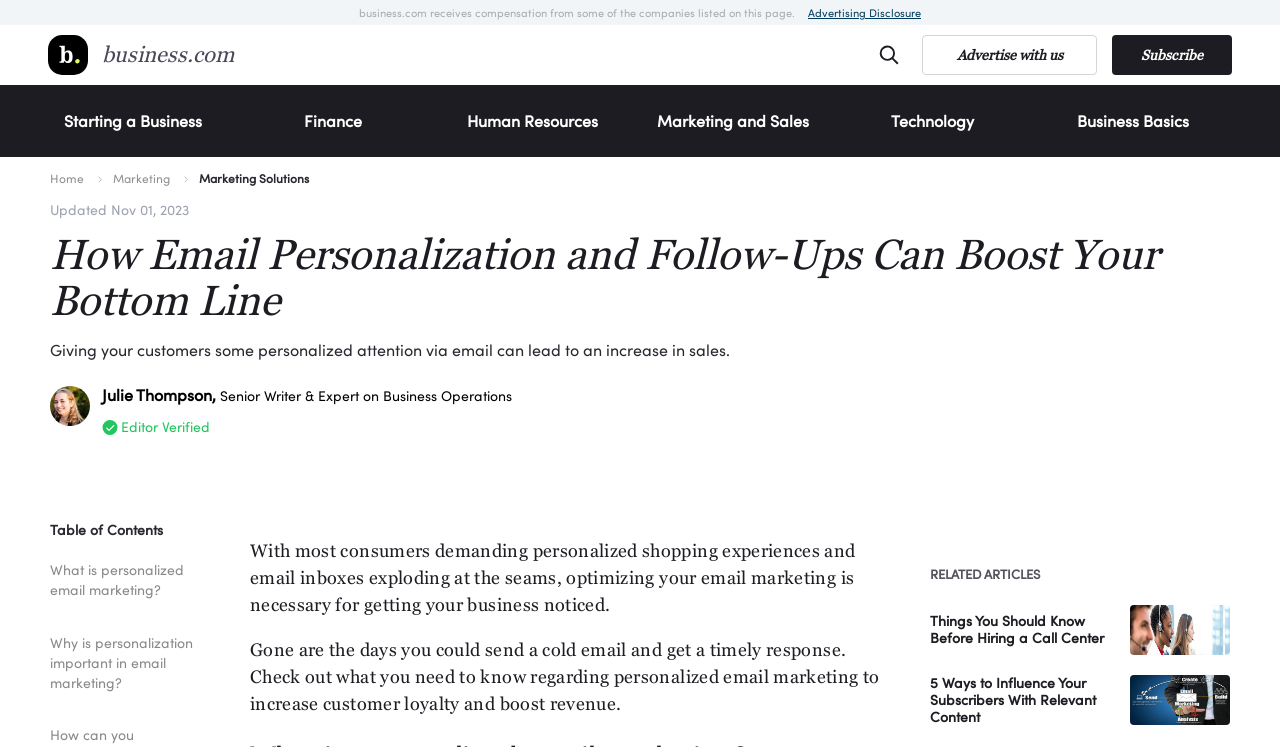Reply to the question with a single word or phrase:
What is the topic of the article?

Email Personalization